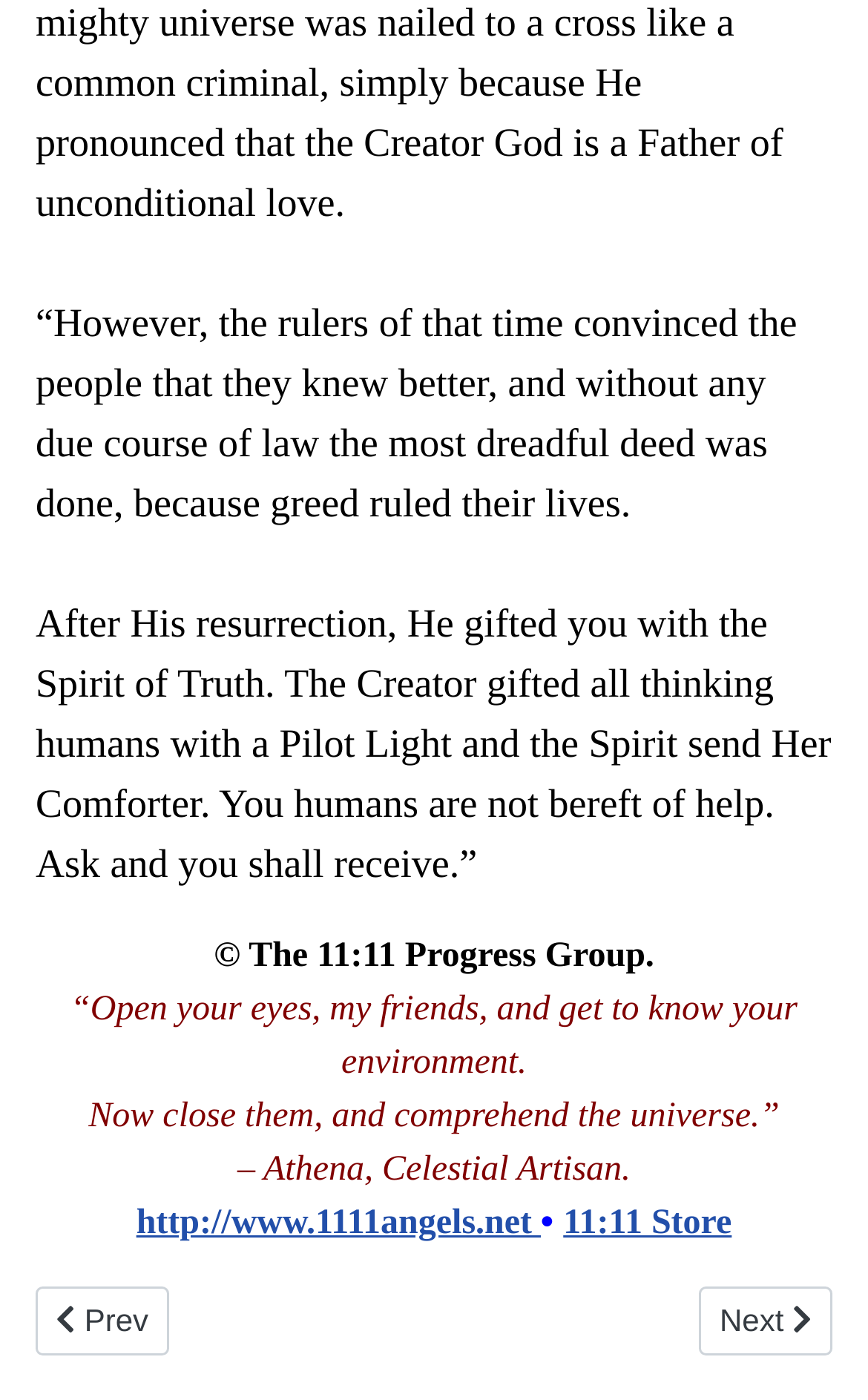Give a concise answer using one word or a phrase to the following question:
What is the topic of the next article?

Connecting with One’s Spirit Self – 2